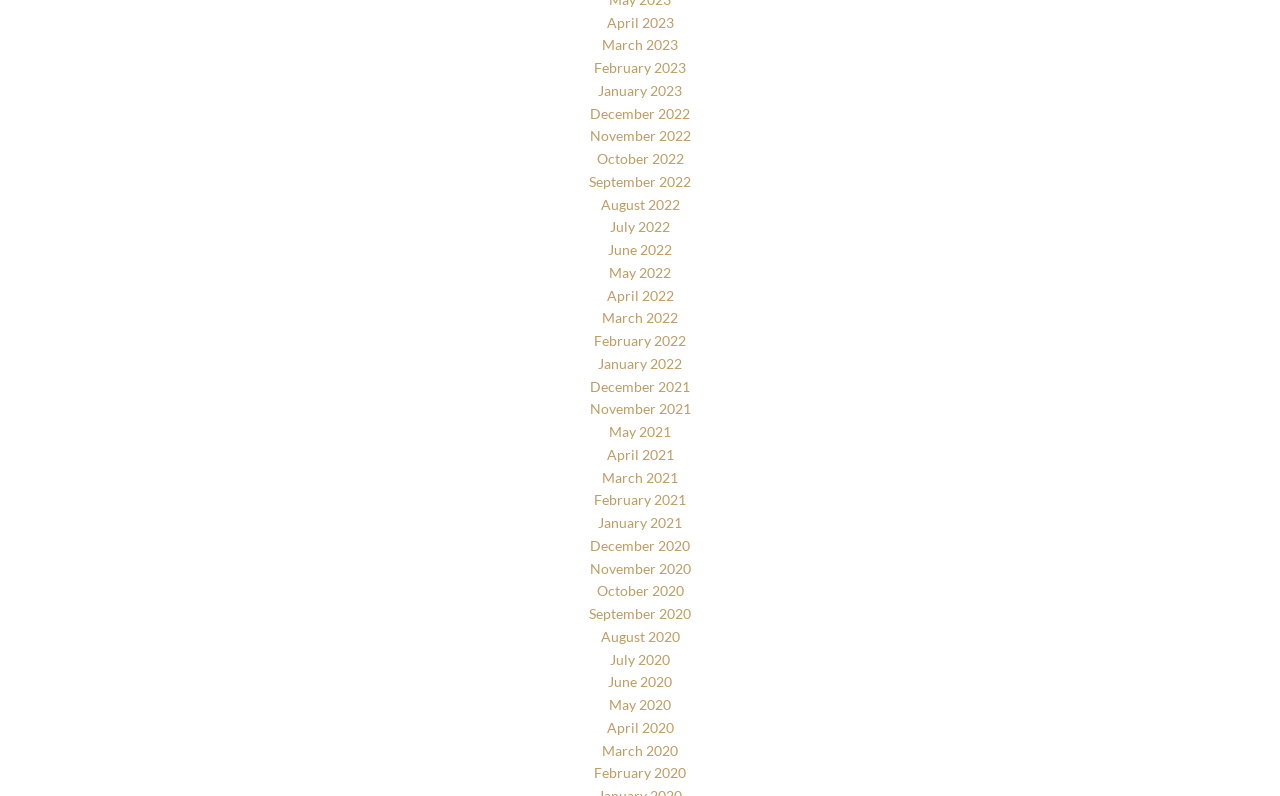How many months are listed in 2022?
Please provide a single word or phrase answer based on the image.

12